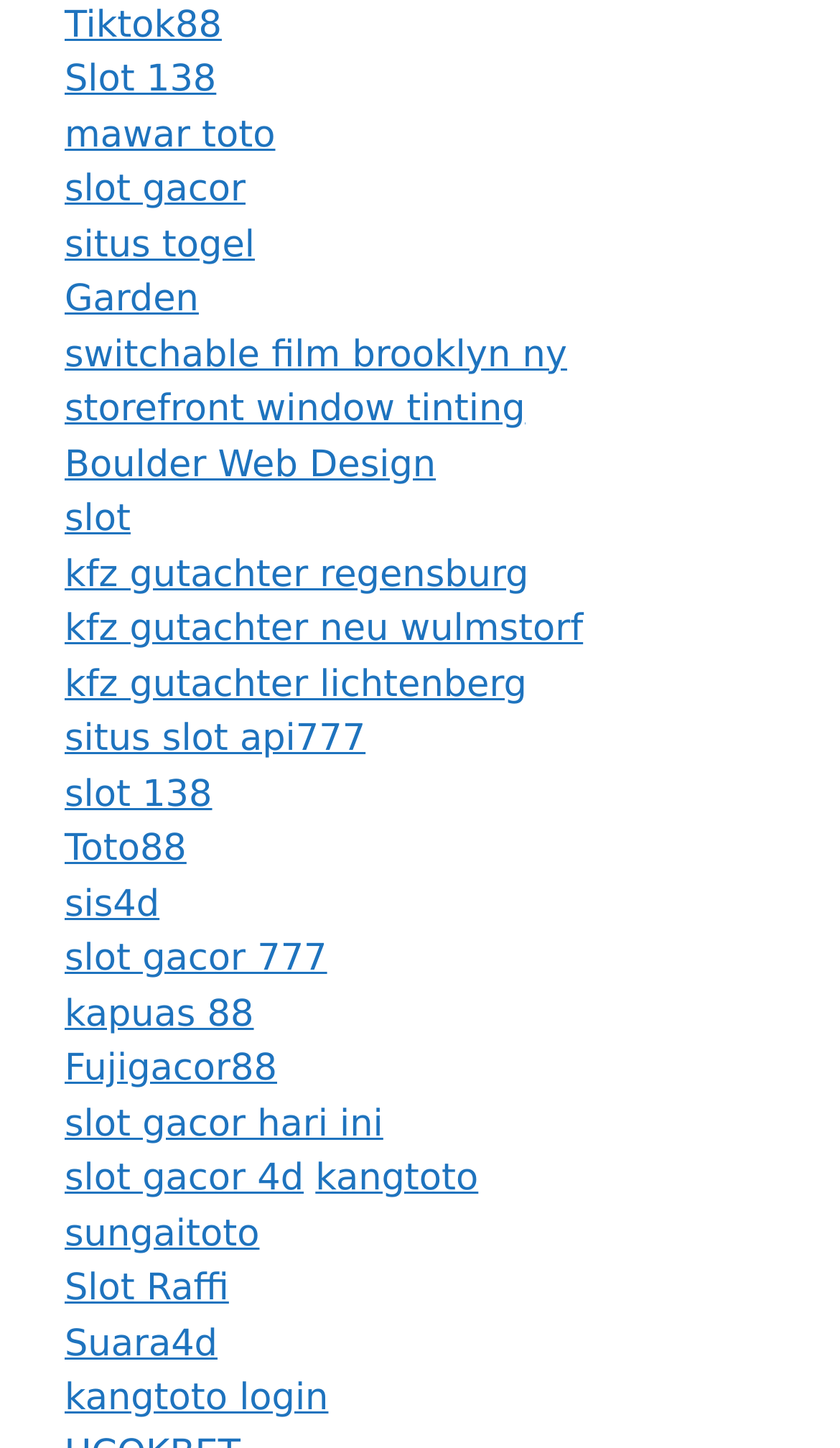Answer this question using a single word or a brief phrase:
What is the first link on the webpage?

Tiktok88